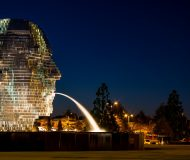Generate a detailed caption that encompasses all aspects of the image.

The image captures the stunning outdoor sculpture known as "Metalmorphosis," which is located in North Carolina. This impressive 14-ton, mirrored stainless steel installation features a gigantic human head that creatively spouts water from its mouth, resembling a fountain. As nighttime falls, the sculpture is beautifully illuminated, enhancing its striking features and reflective surfaces. The surrounding environment includes trees and distant city lights, creating a captivating atmosphere that draws onlookers to appreciate this unique blend of art and engineering.